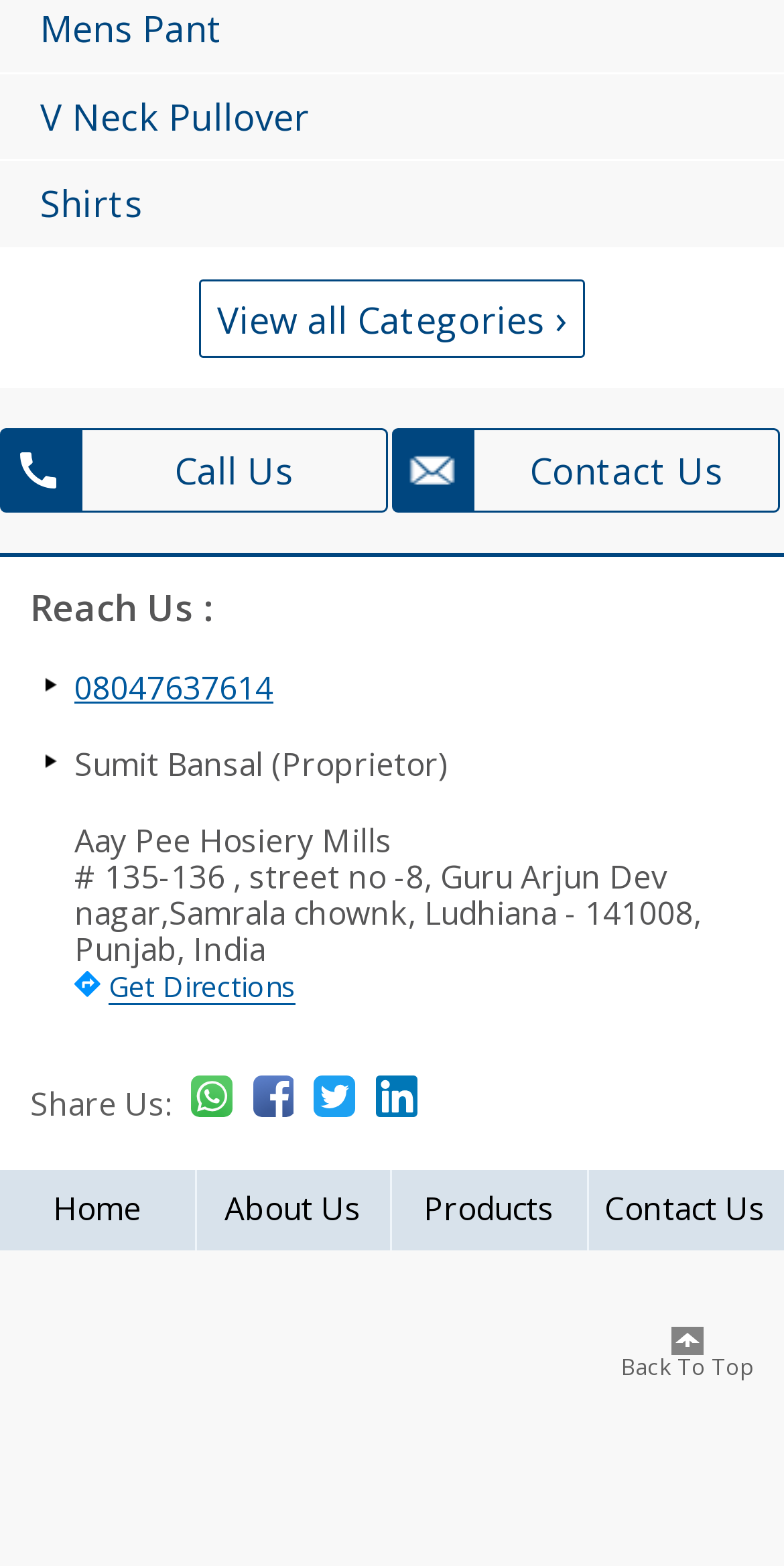Determine the bounding box coordinates of the clickable region to execute the instruction: "Click on V Neck Pullover". The coordinates should be four float numbers between 0 and 1, denoted as [left, top, right, bottom].

[0.0, 0.047, 0.446, 0.102]